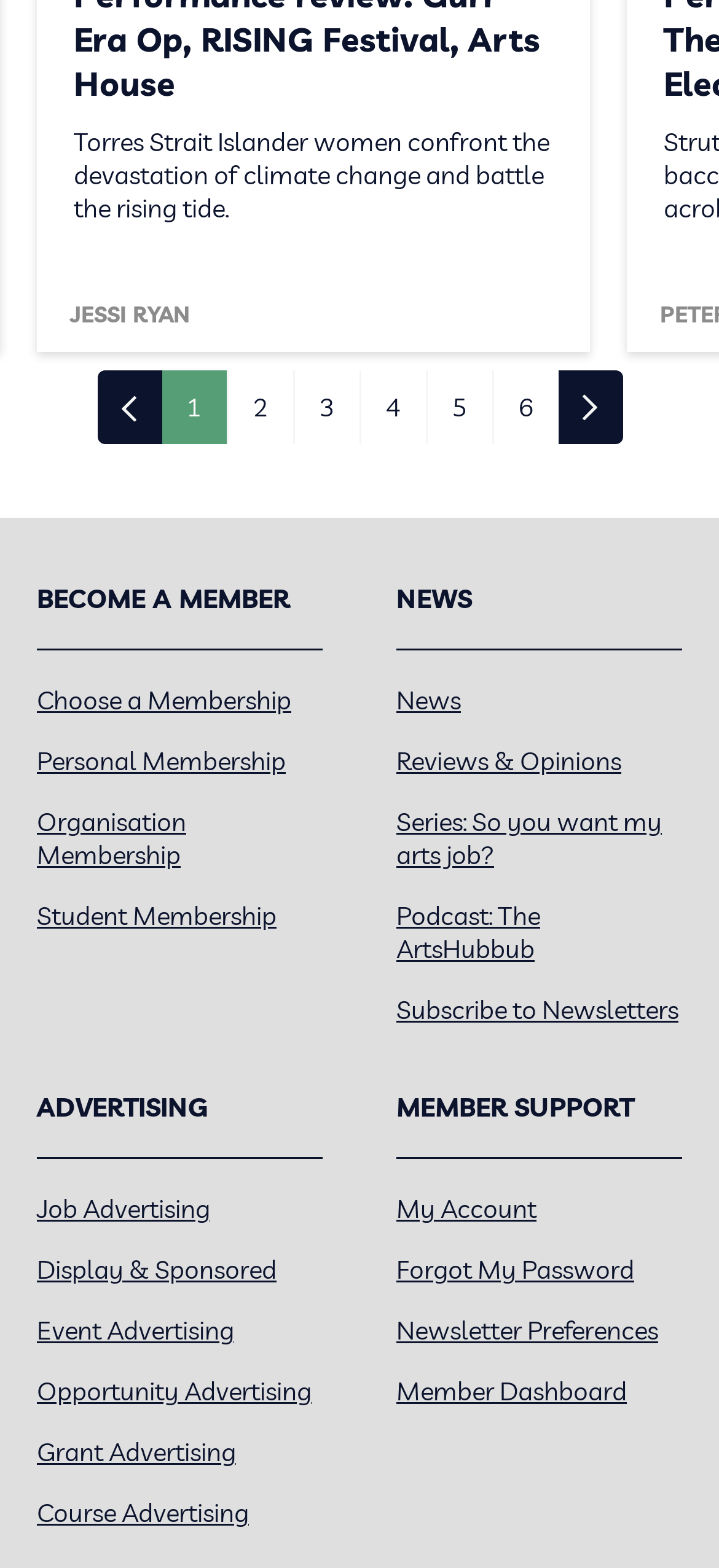Determine the bounding box coordinates of the region to click in order to accomplish the following instruction: "Select the second tab". Provide the coordinates as four float numbers between 0 and 1, specifically [left, top, right, bottom].

[0.317, 0.237, 0.406, 0.284]